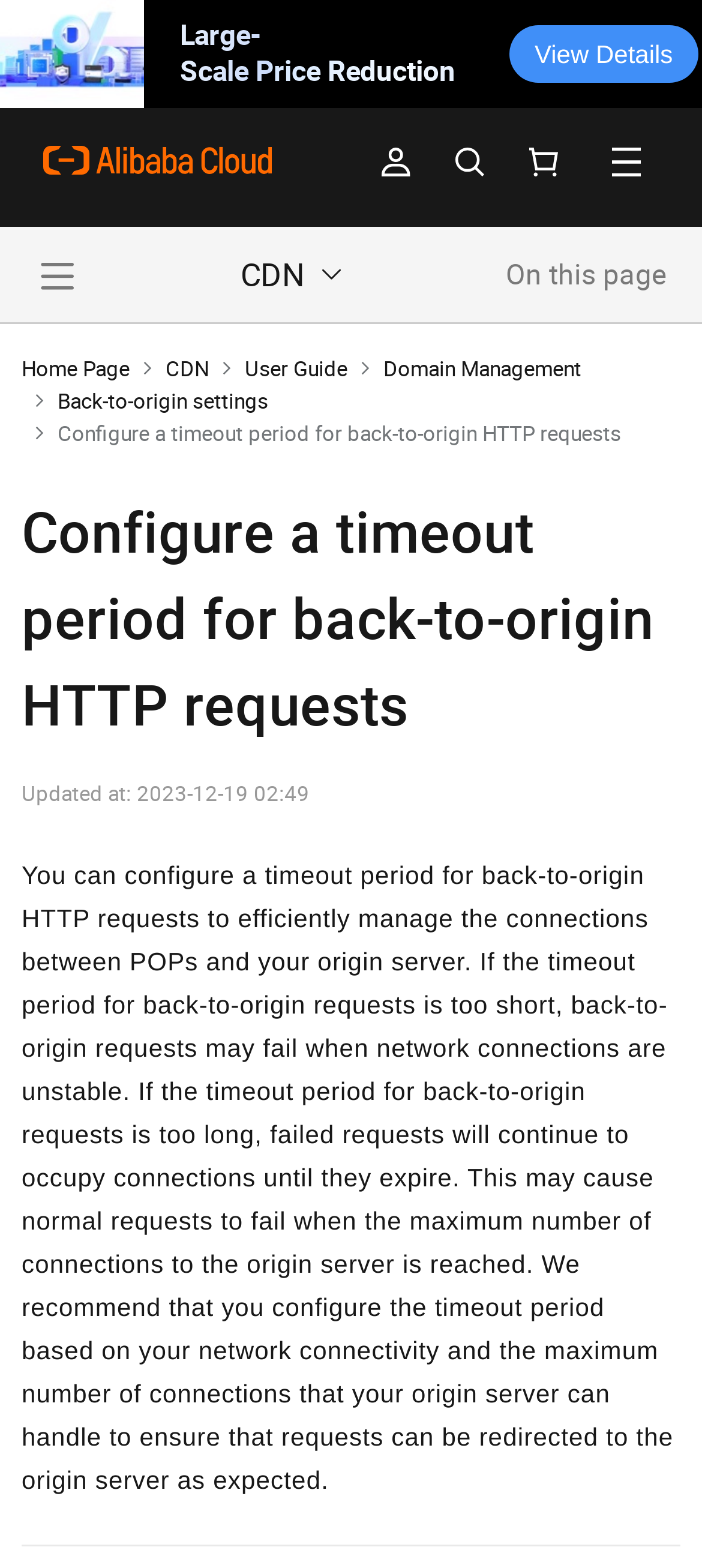Pinpoint the bounding box coordinates for the area that should be clicked to perform the following instruction: "explore Genesis Workshop".

None